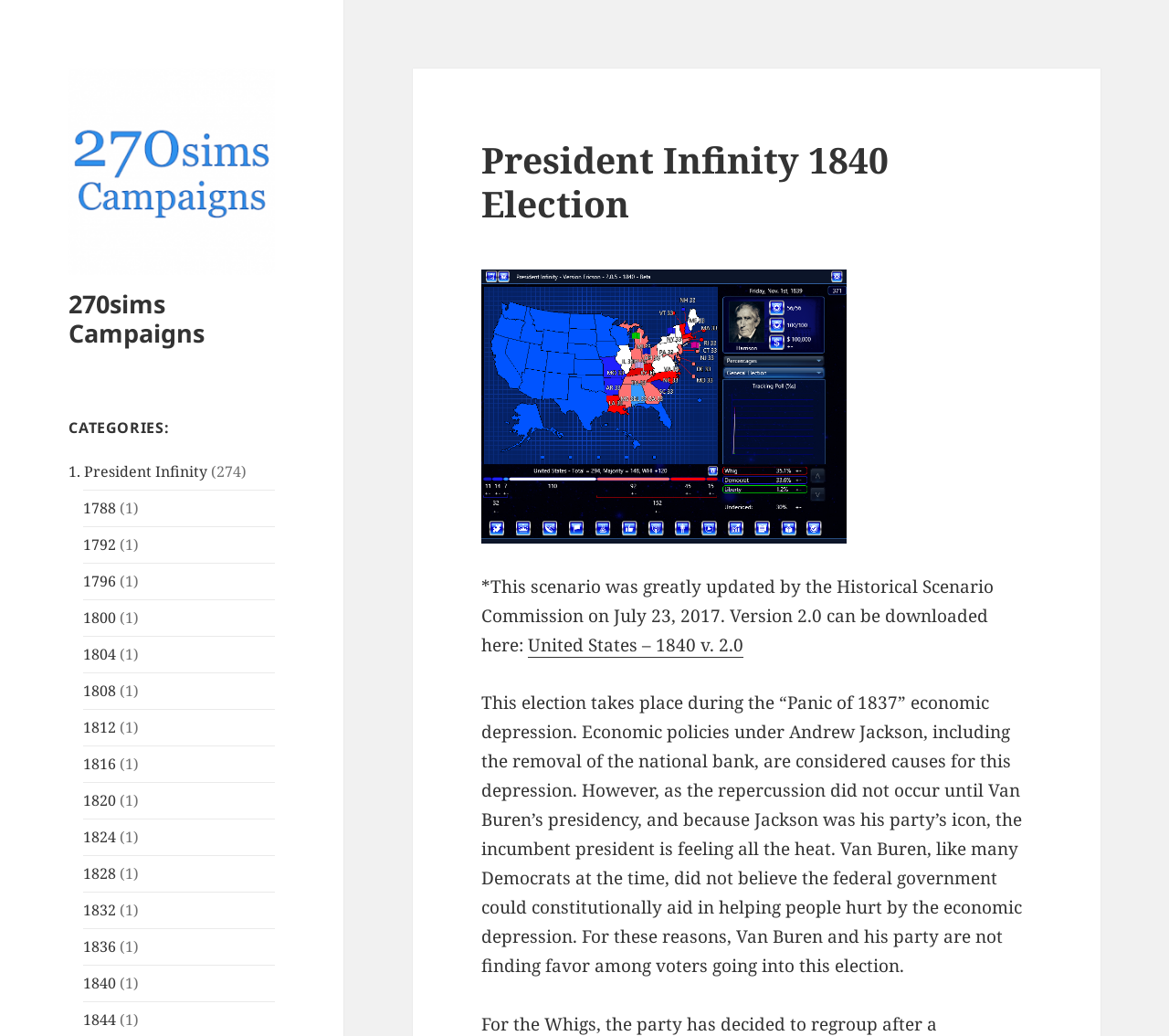Find the bounding box coordinates for the area that should be clicked to accomplish the instruction: "Download the United States – 1840 v. 2.0 scenario".

[0.452, 0.611, 0.636, 0.634]